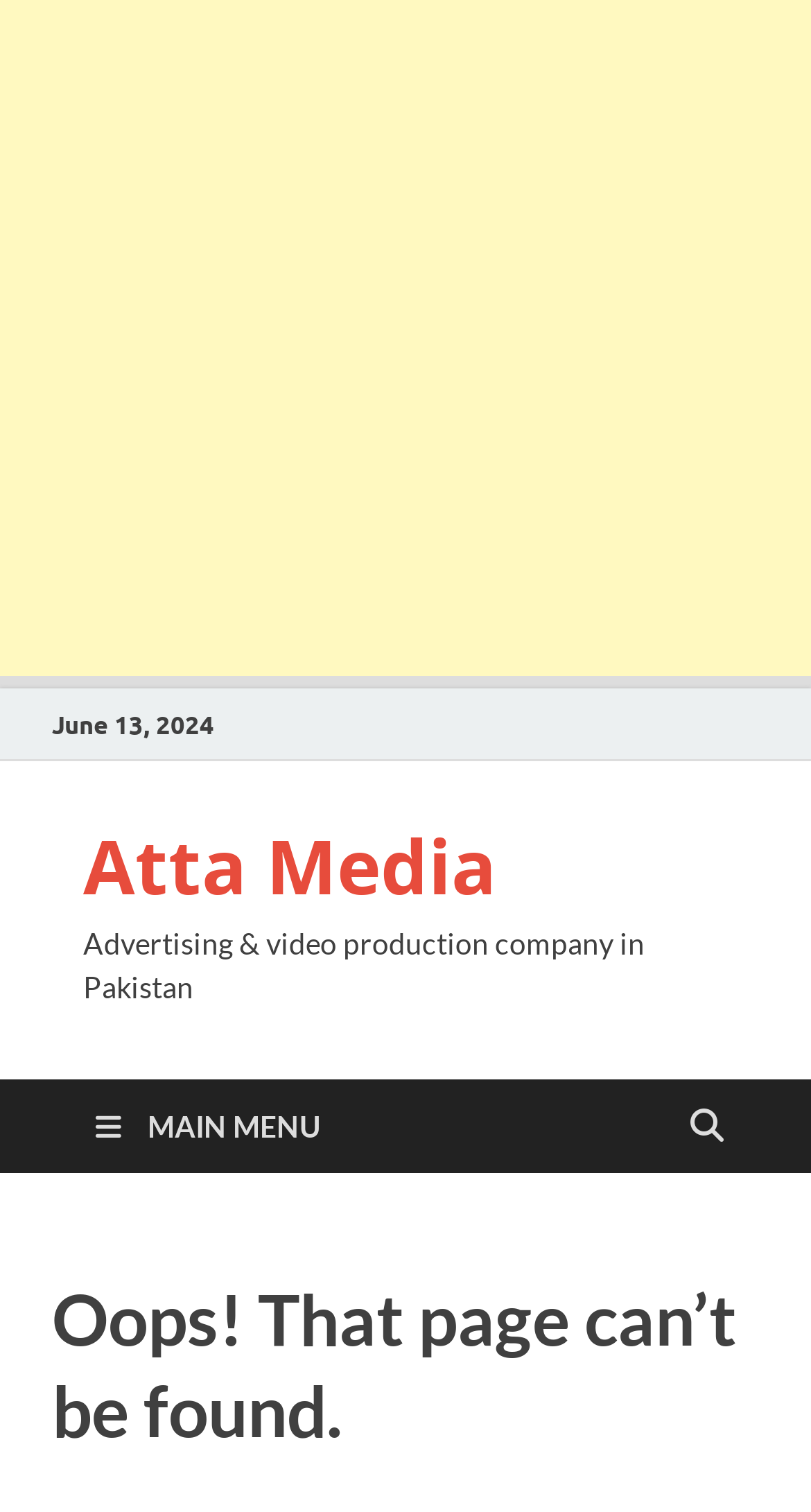Using the element description: "aria-label="Advertisement" name="aswift_0" title="Advertisement"", determine the bounding box coordinates. The coordinates should be in the format [left, top, right, bottom], with values between 0 and 1.

[0.0, 0.0, 1.0, 0.447]